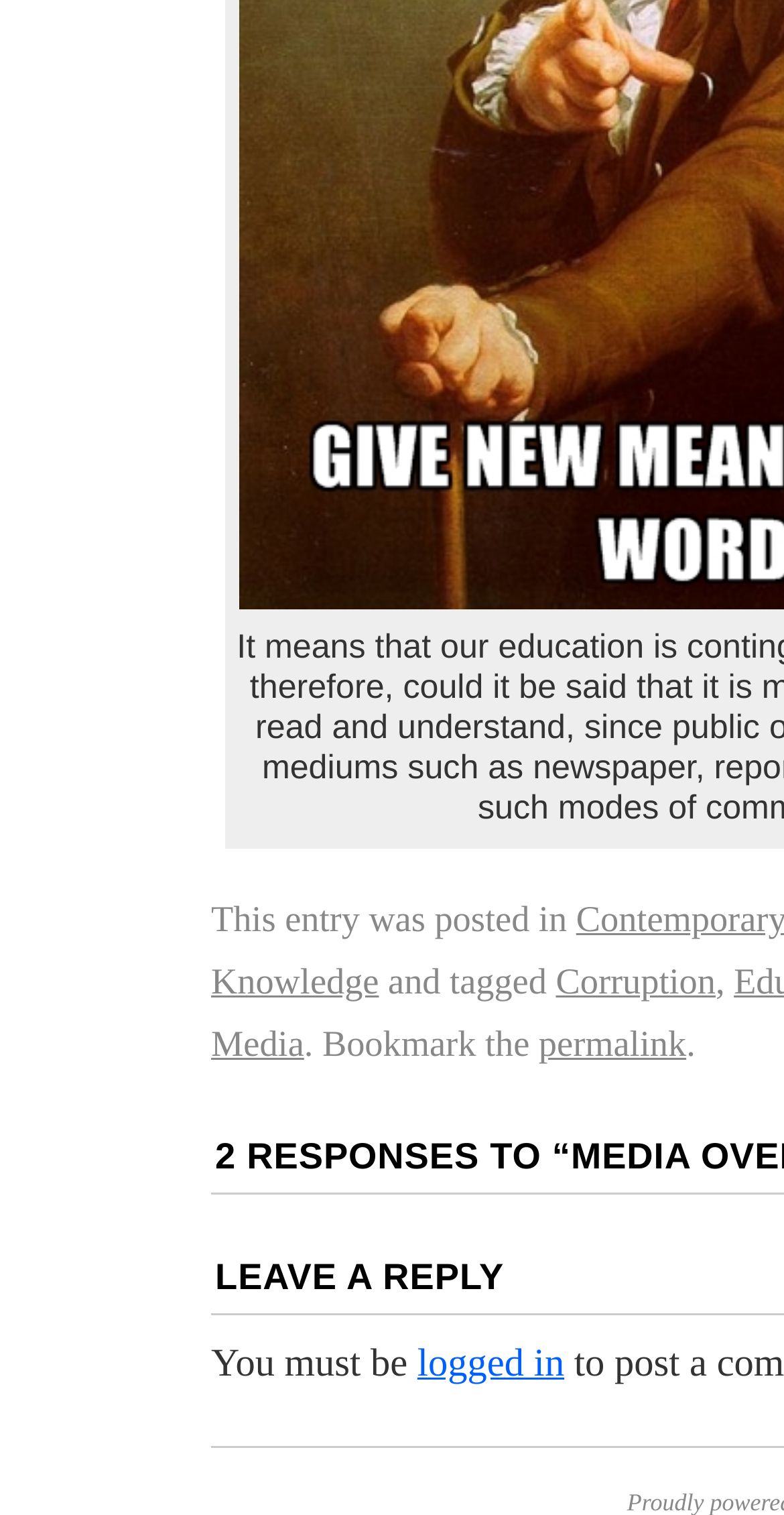What is the second tag of the post?
Identify the answer in the screenshot and reply with a single word or phrase.

Corruption